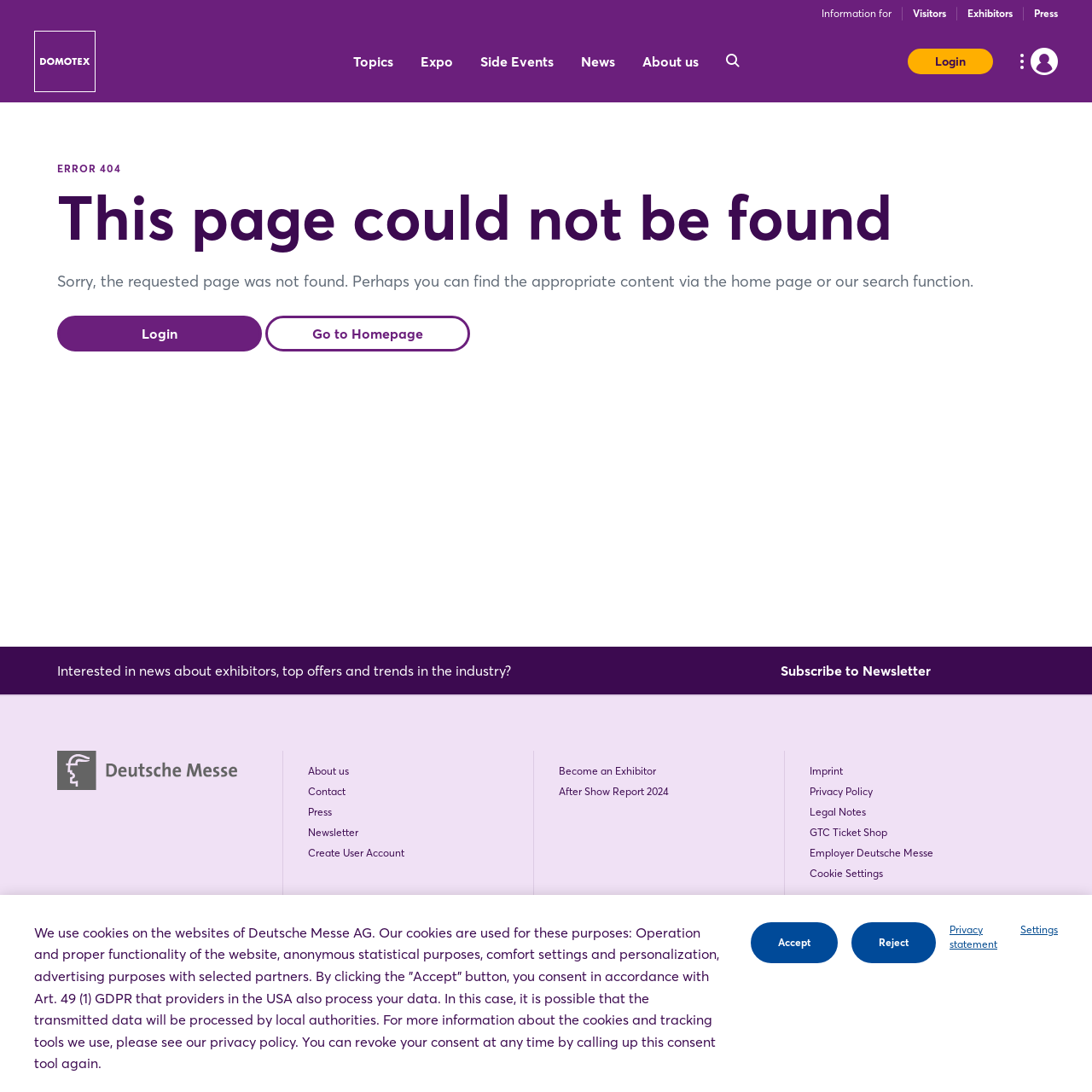Please give a succinct answer to the question in one word or phrase:
How many links are there in the footer section?

5